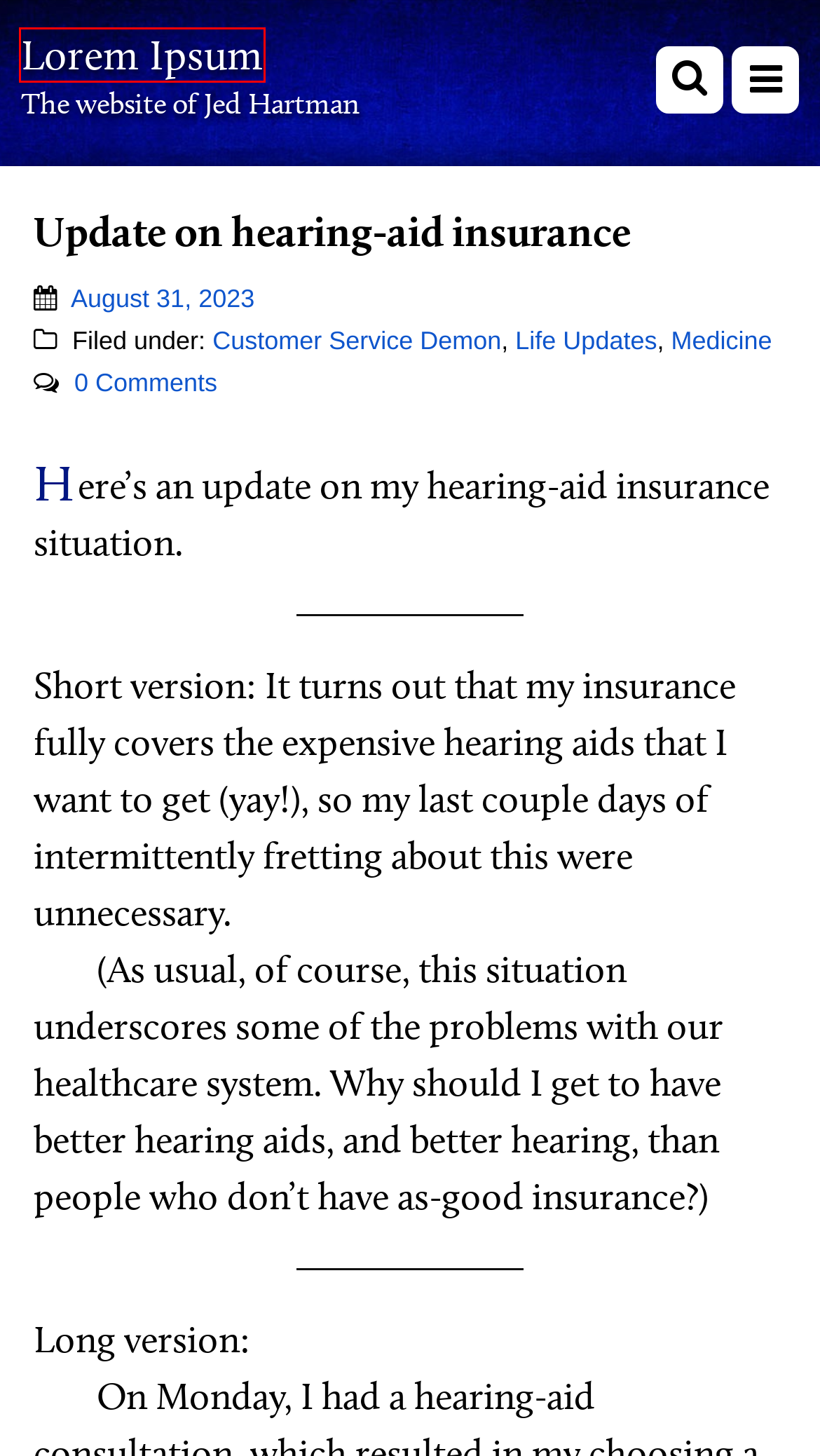Look at the screenshot of a webpage where a red bounding box surrounds a UI element. Your task is to select the best-matching webpage description for the new webpage after you click the element within the bounding box. The available options are:
A. n love languages – Lorem Ipsum
B. Medicine – Lorem Ipsum
C. More about love languages – Lorem Ipsum
D. No more Cue COVID tests – Lorem Ipsum
E. Customer Service Demon – Lorem Ipsum
F. Lorem Ipsum – The website of Jed Hartman
G. Question about inviting authors to submit to an sf anthology – Lorem Ipsum
H. It isn’t the cough – Lorem Ipsum

F